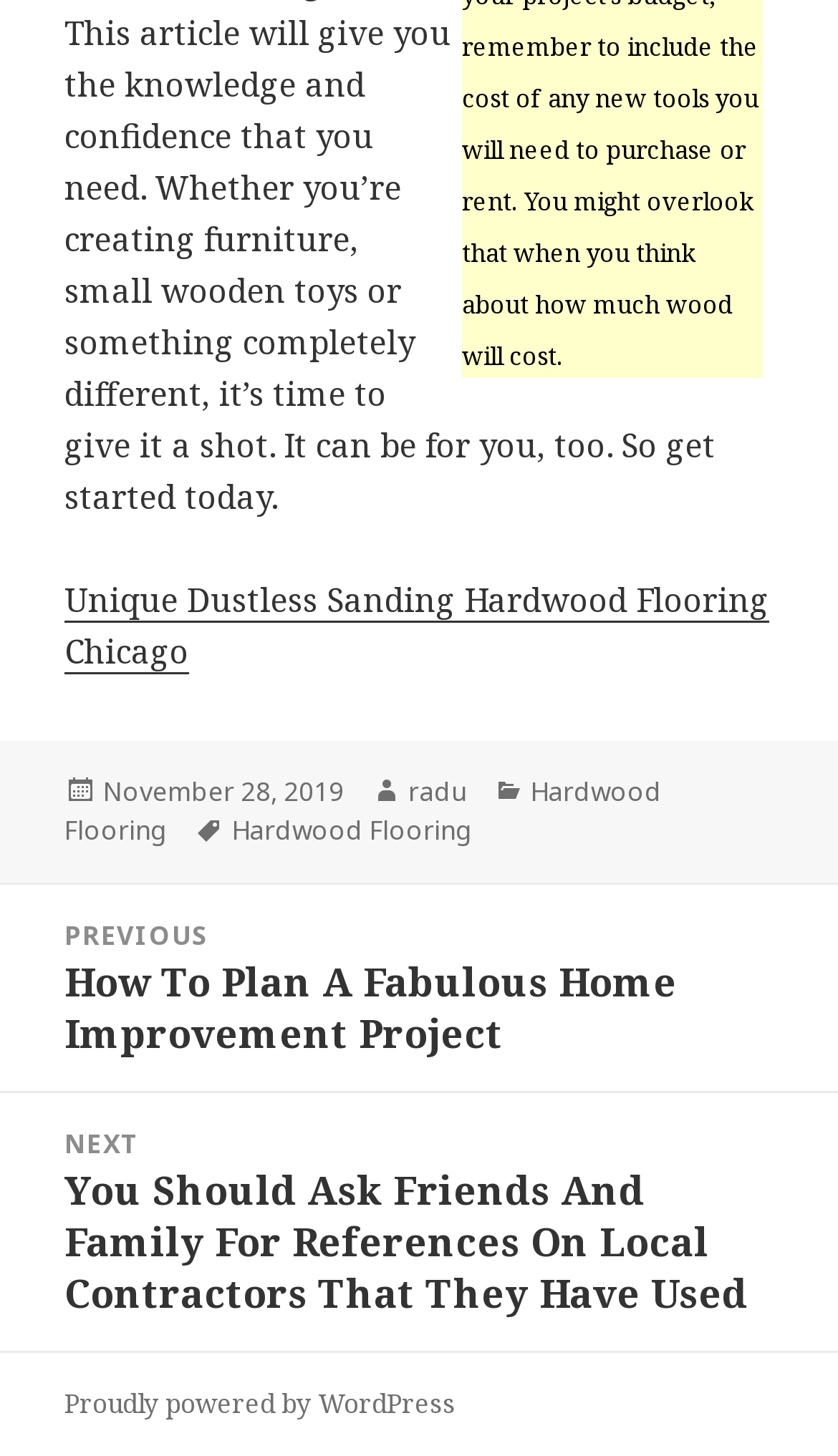Locate the bounding box coordinates of the area you need to click to fulfill this instruction: 'View previous post'. The coordinates must be in the form of four float numbers ranging from 0 to 1: [left, top, right, bottom].

[0.0, 0.608, 1.0, 0.749]